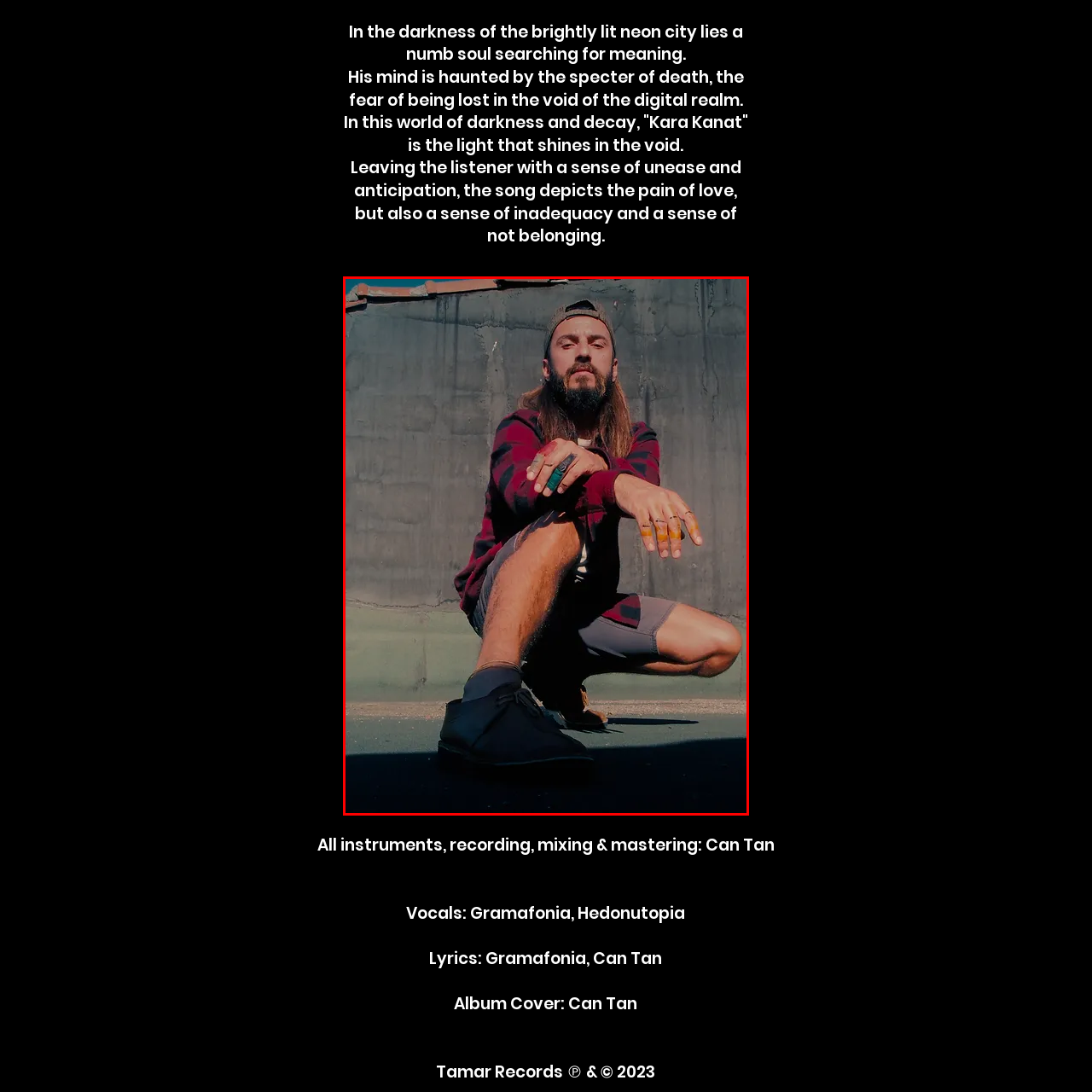Provide a detailed narrative of the image inside the red-bordered section.

This captivating image features a bearded individual crouching on an urban street, exuding a unique blend of confidence and creativity. Dressed in a checked red and black flannel shirt paired with grey shorts, he showcases an artistic flair through his brightly colored fingers, hinting at a possible connection to painting or street art. The backdrop is a faded green wall, contrasting sharply with his vibrant attire and the sunlit scene, which accentuates the details of his persona. His posture, slightly bent forward with arms extended, communicates a sense of both contemplation and readiness, inviting viewers into his world as he searches for meaning in an ever-evolving, neon-lit urban landscape. This imagery resonates with themes of self-expression and the struggle for identity within the chaos of modern life, mirroring the underlying sentiments present in the song "Kara Kanat."